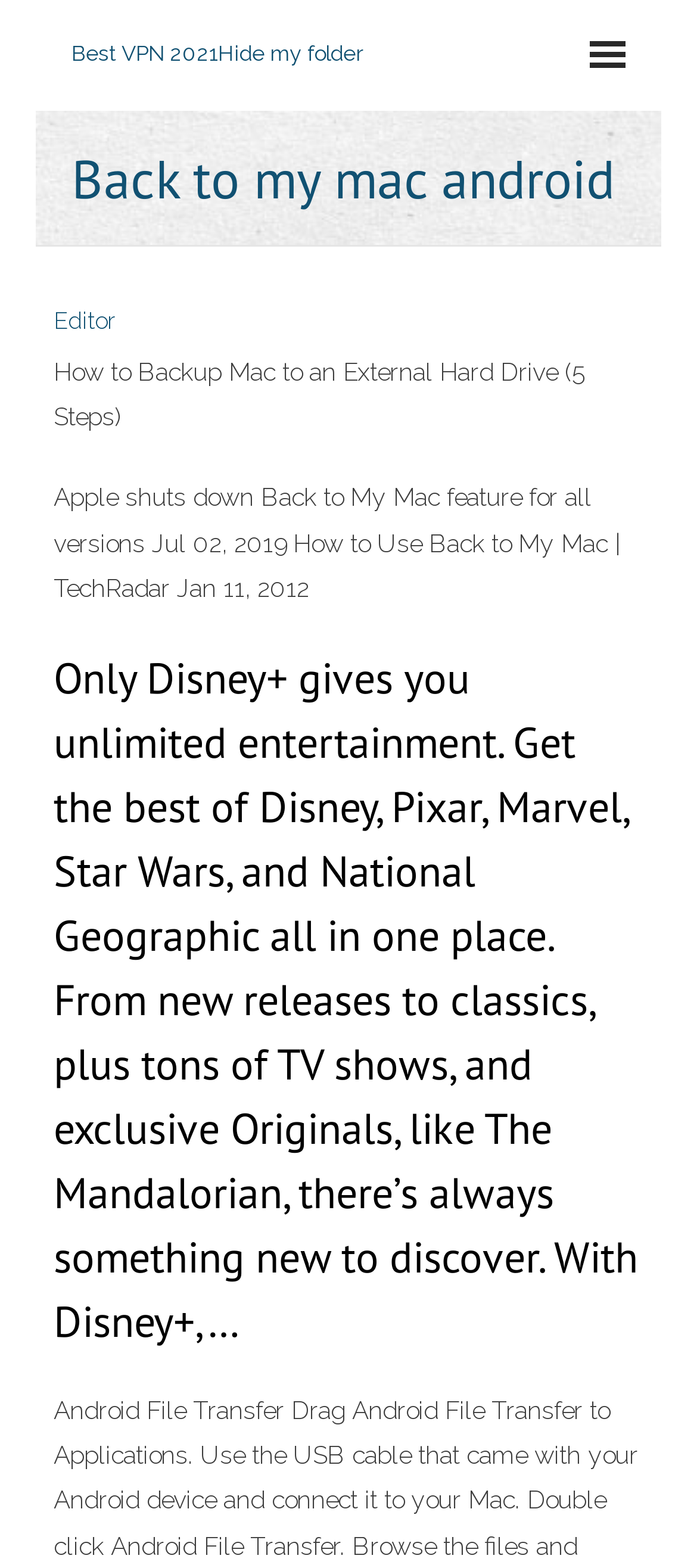Give a detailed overview of the webpage's appearance and contents.

The webpage appears to be a blog or article page with a focus on technology and Mac-related topics. At the top, there is a layout table that spans almost the entire width of the page. Within this table, there is a link with the text "Best VPN 2021Hide my folder" that is divided into two parts: "Best VPN 2021" and "VPN 2021". This link is positioned near the top-left corner of the page.

Below the layout table, there is a heading that reads "Back to my mac android", which is centered near the top of the page. To the left of this heading, there is a link labeled "Editor".

The main content of the page is divided into three sections. The first section is a static text block that provides a step-by-step guide on "How to Backup Mac to an External Hard Drive". This section is positioned below the "Editor" link and spans about three-quarters of the page width.

The second section is another static text block that appears to be a list of news articles or blog posts related to Apple and Mac features. This section is positioned below the first section and has a similar width.

The third and final section is a heading that promotes Disney+, a streaming service. This section is positioned at the bottom of the page and spans almost the entire width. The text describes the features and benefits of Disney+, including its exclusive original content.